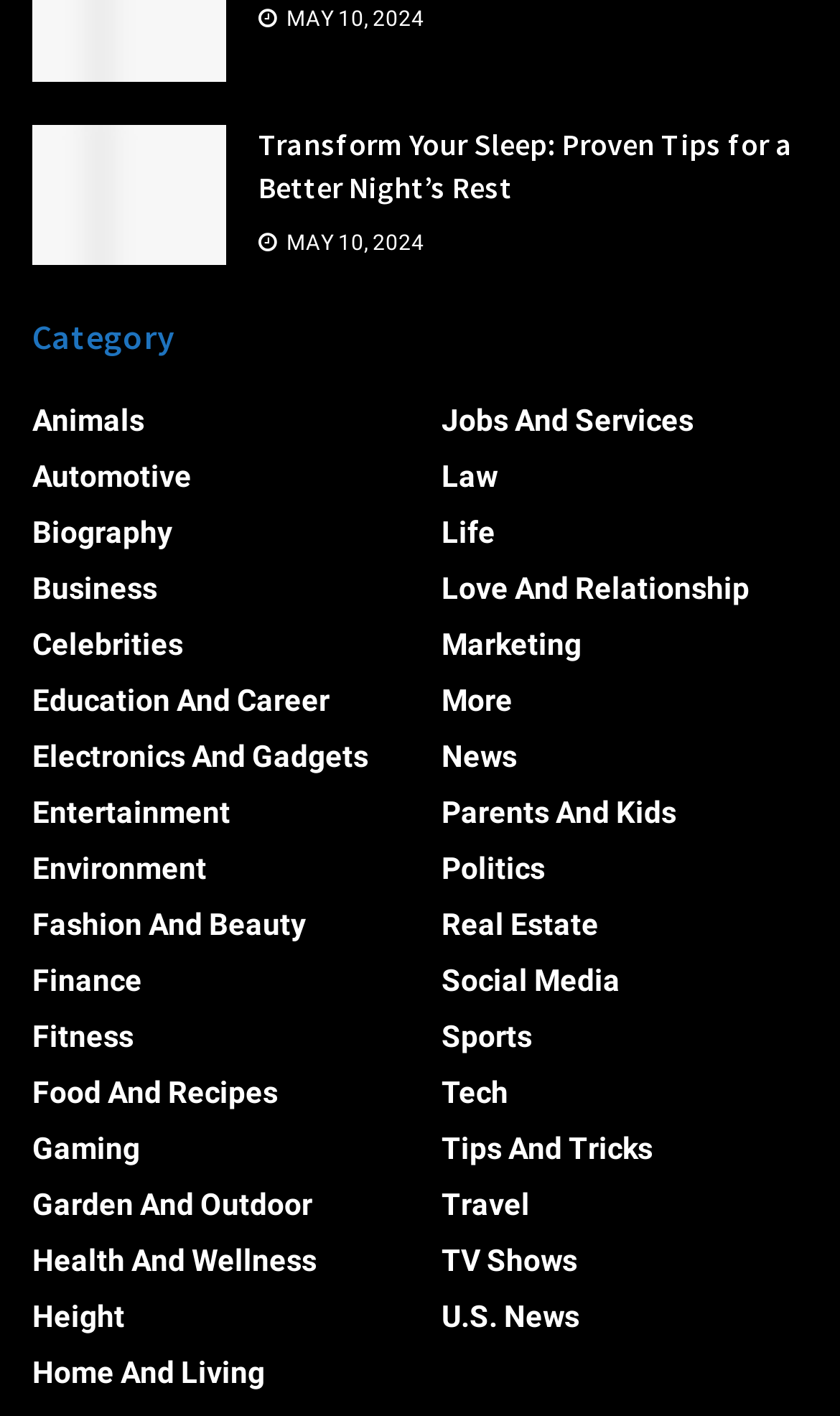How many columns are used to display categories?
Kindly offer a detailed explanation using the data available in the image.

I analyzed the bounding box coordinates of the category links and found that they are divided into two columns, with the first column containing links from 'Animals' to 'Home And Living', and the second column containing links from 'Jobs And Services' to 'U.S. News'.